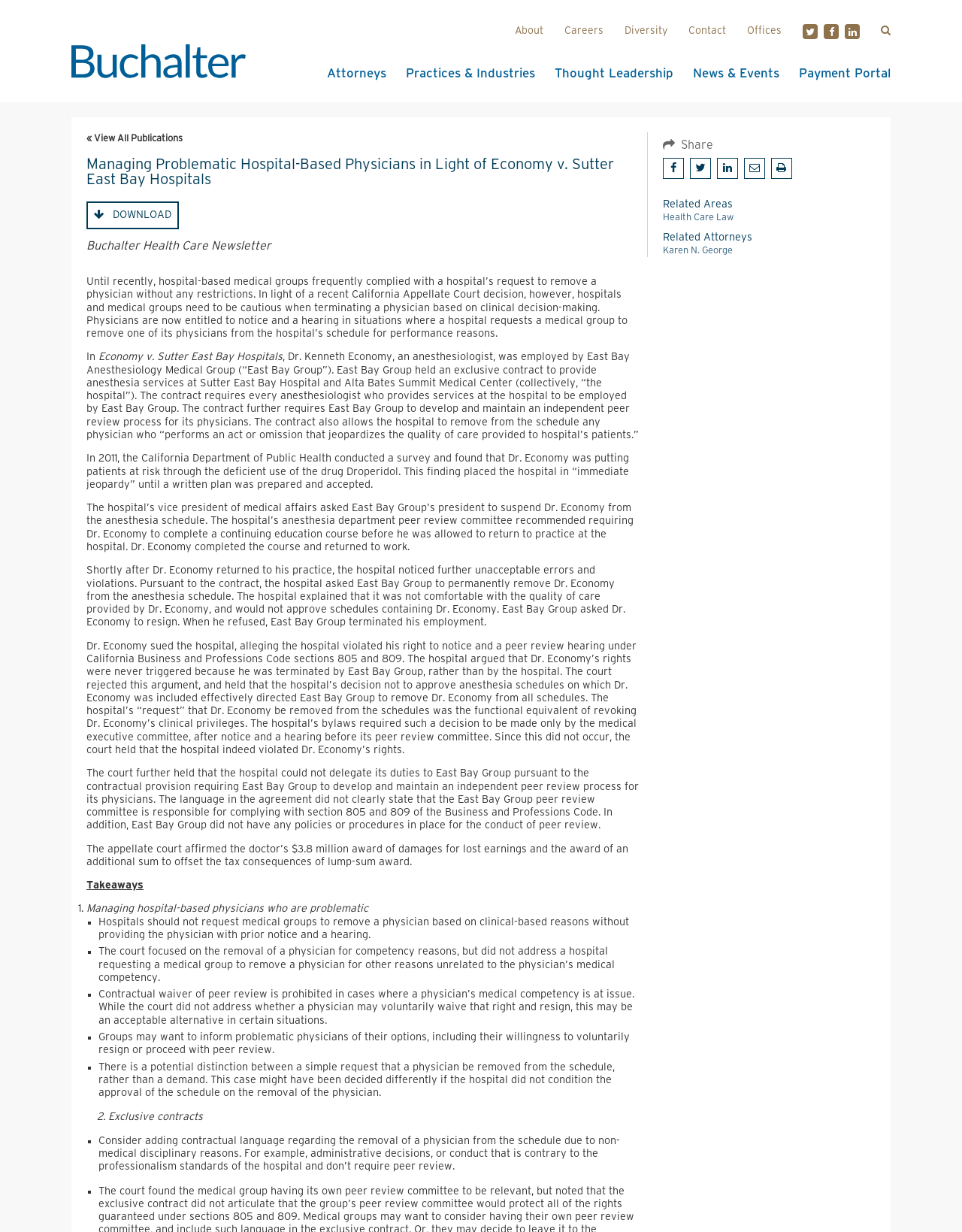Select the bounding box coordinates of the element I need to click to carry out the following instruction: "Download the publication".

[0.09, 0.164, 0.186, 0.186]